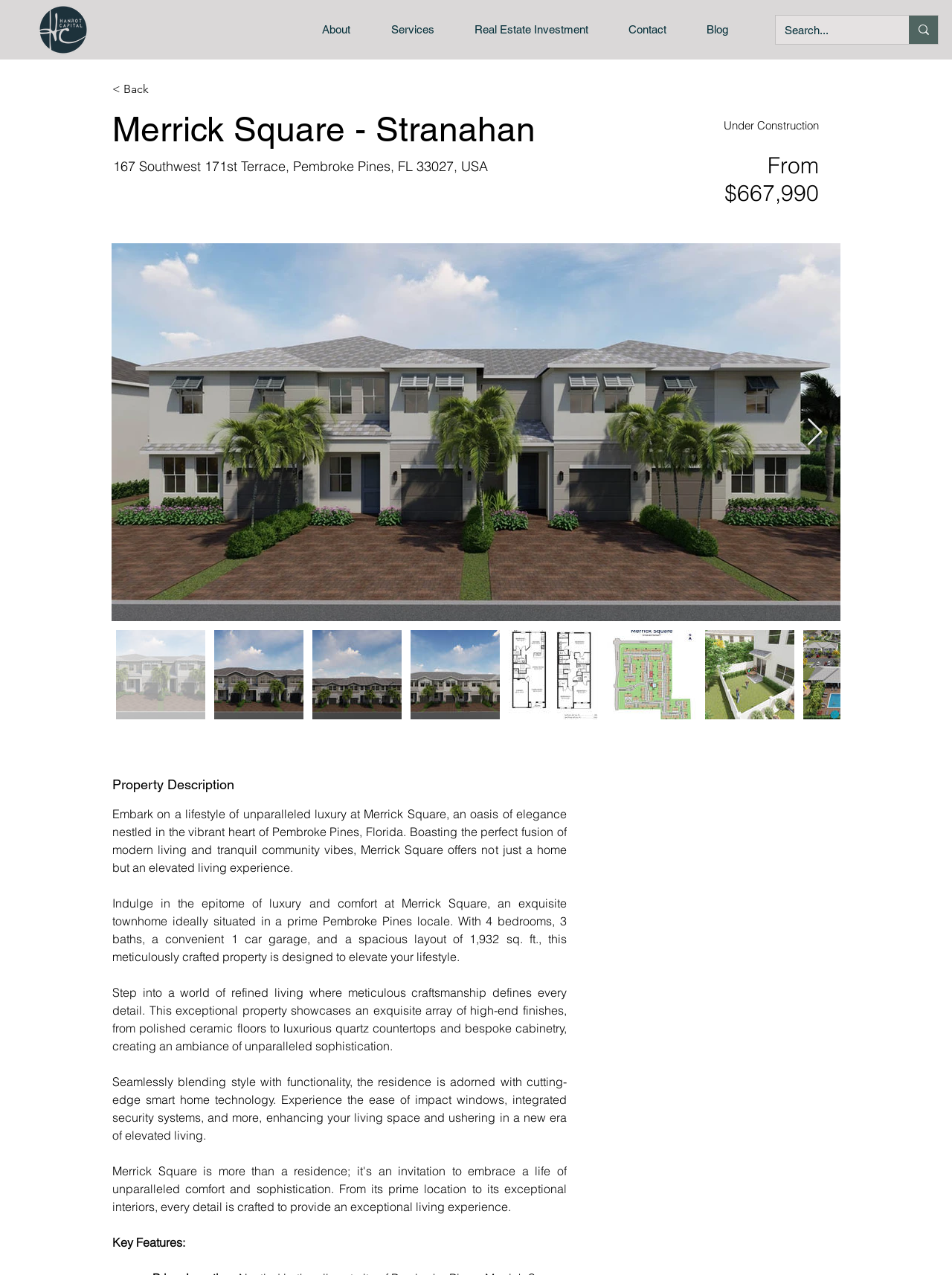Pinpoint the bounding box coordinates of the clickable area necessary to execute the following instruction: "Download the transcript as PDF". The coordinates should be given as four float numbers between 0 and 1, namely [left, top, right, bottom].

None